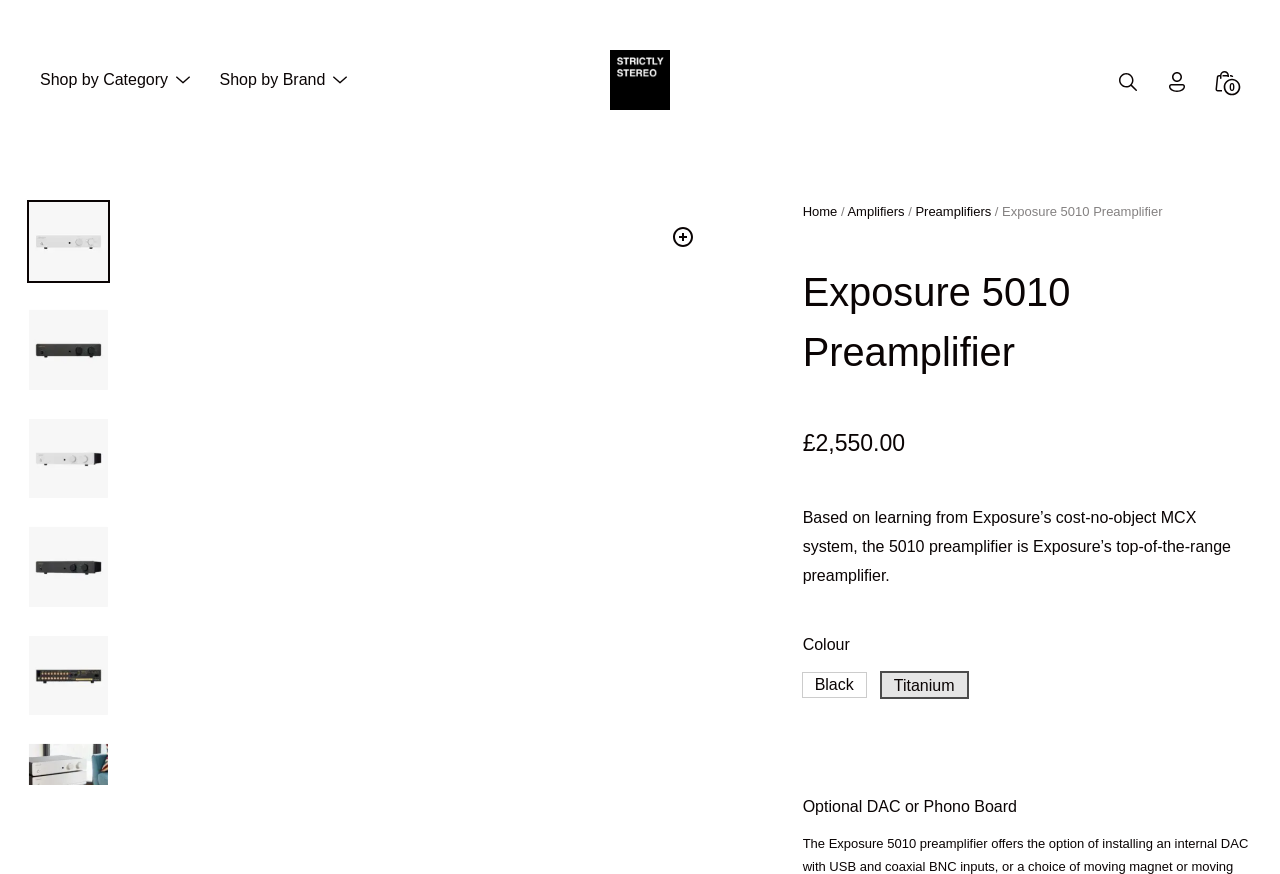Please study the image and answer the question comprehensively:
What are the available colors for the Exposure 5010 Preamplifier?

I determined the answer by looking at the button elements with the text 'Black' and 'Titanium', which are likely to be the color options for the product.